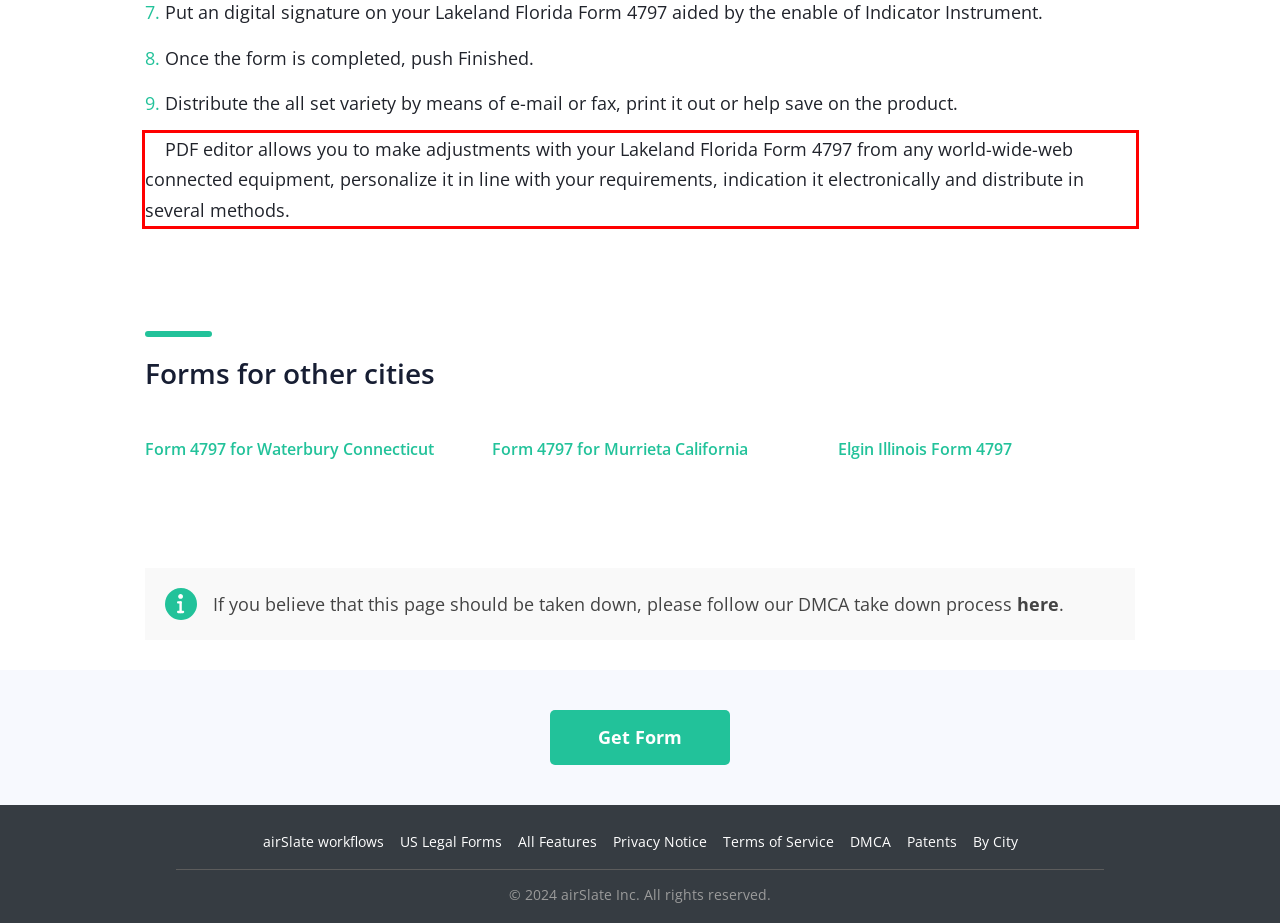Given the screenshot of a webpage, identify the red rectangle bounding box and recognize the text content inside it, generating the extracted text.

PDF editor allows you to make adjustments with your Lakeland Florida Form 4797 from any world-wide-web connected equipment, personalize it in line with your requirements, indication it electronically and distribute in several methods.